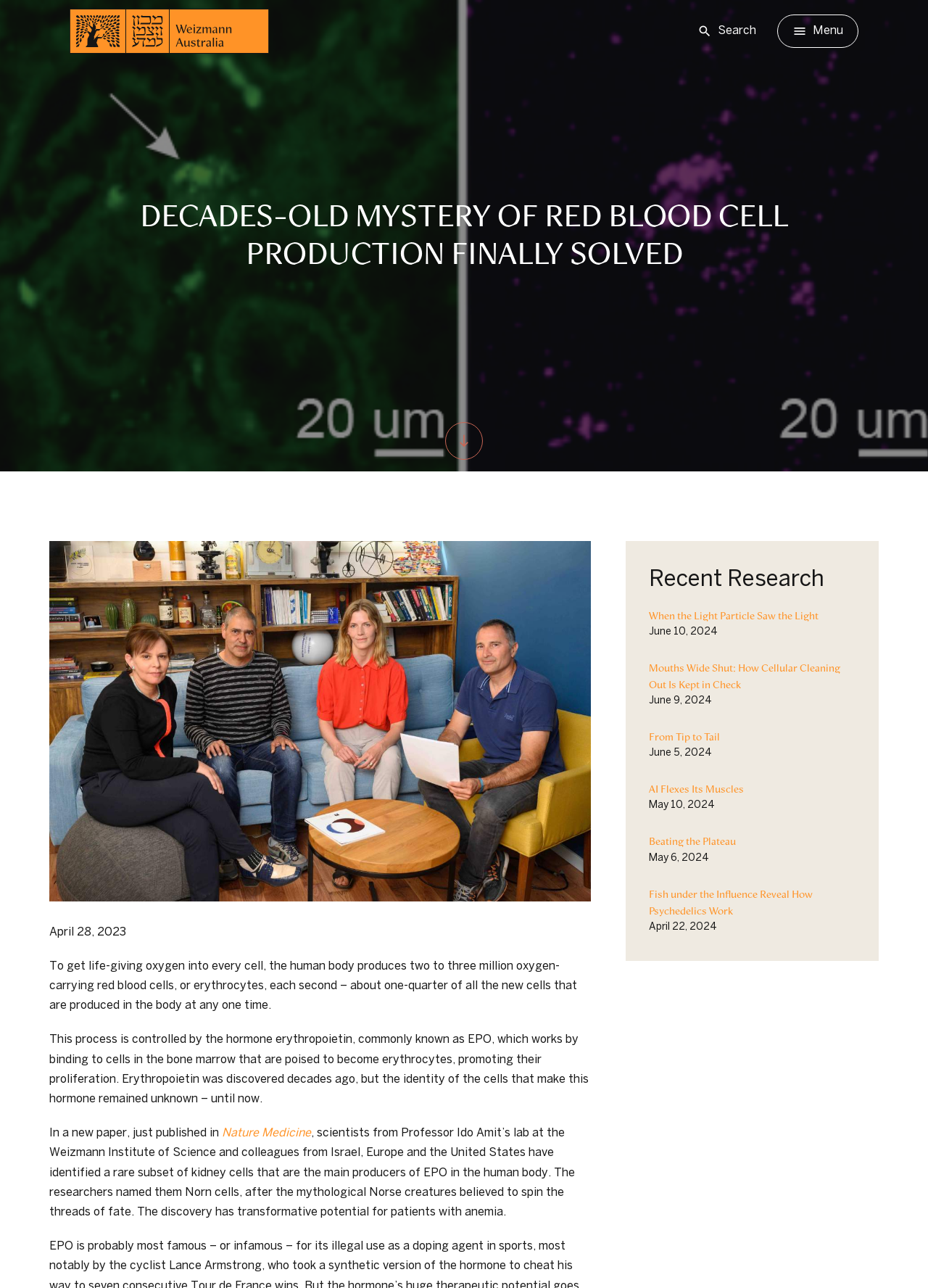Please determine the bounding box coordinates, formatted as (top-left x, top-left y, bottom-right x, bottom-right y), with all values as floating point numbers between 0 and 1. Identify the bounding box of the region described as: south

[0.48, 0.328, 0.52, 0.357]